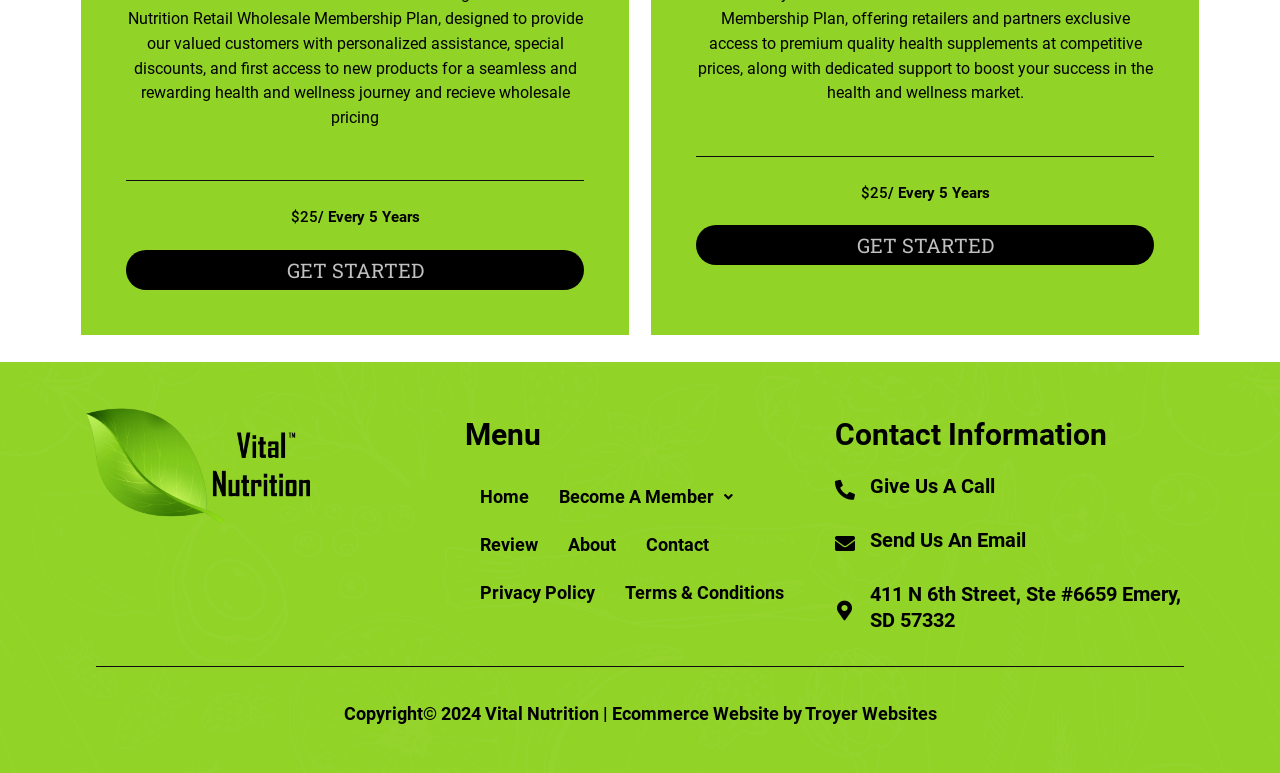Extract the bounding box of the UI element described as: "Terms & Conditions".

[0.477, 0.735, 0.624, 0.798]